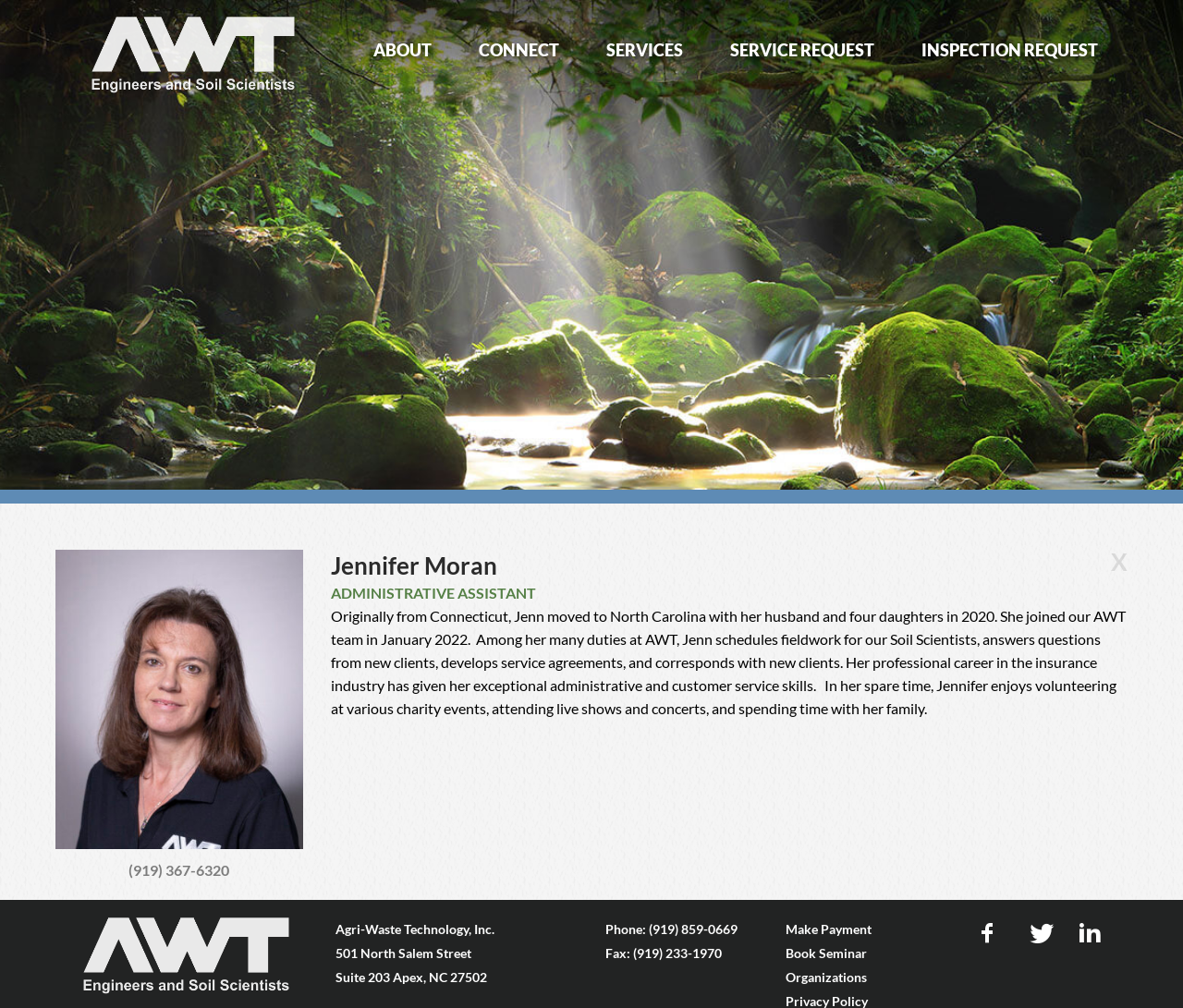Reply to the question with a brief word or phrase: How many daughters does Jennifer Moran have?

four